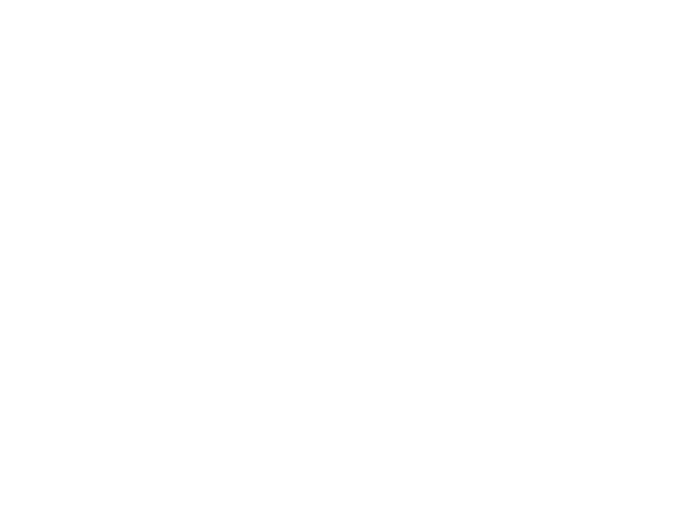What is the primary goal of the NTHU Heritage Museum?
Kindly offer a comprehensive and detailed response to the question.

According to the caption, the museum aims to preserve and showcase artifacts, documents, and literature reflective of East Asian heritage, spanning over 300 years, which indicates that the primary goal is to preserve and showcase these historical materials.